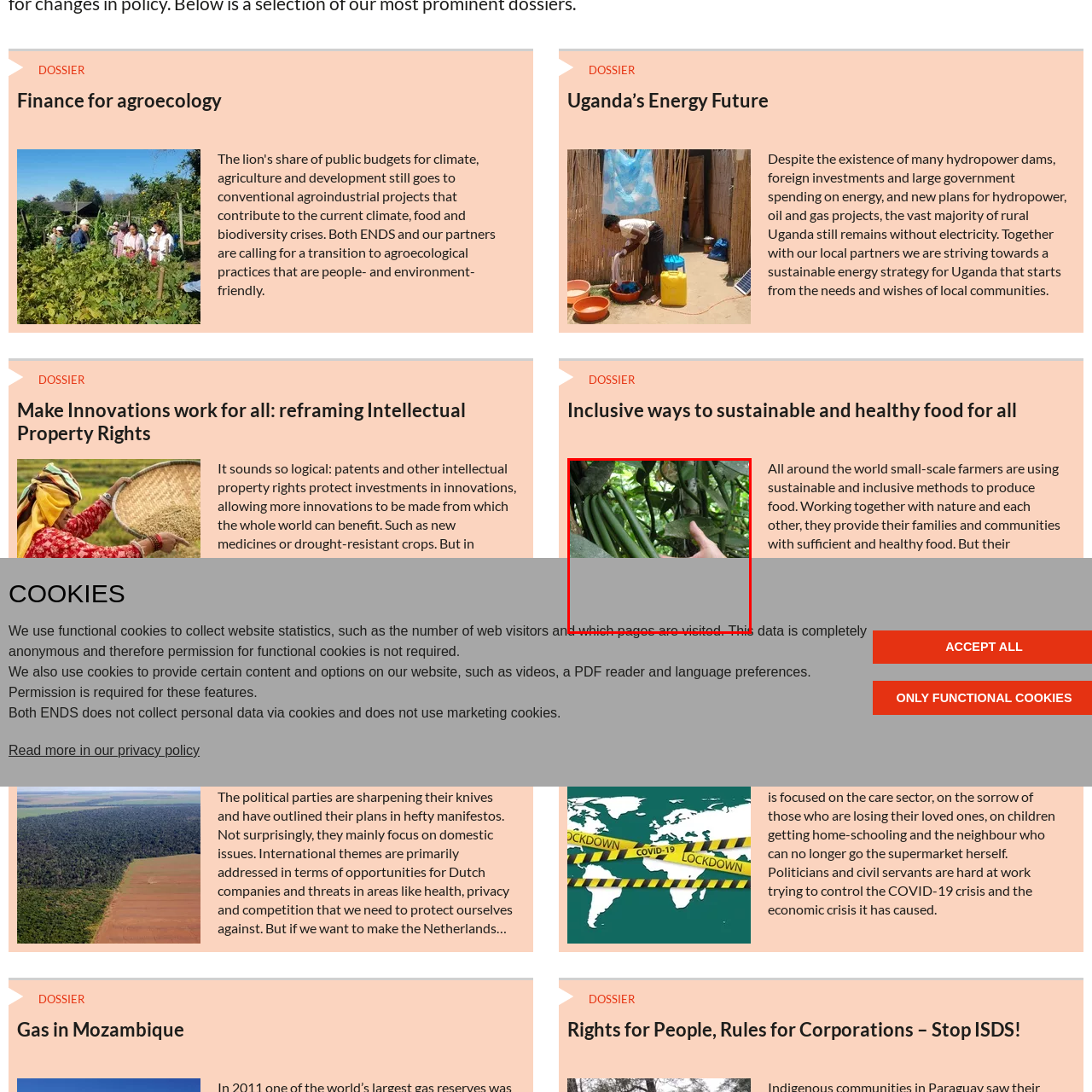Check the picture within the red bounding box and provide a brief answer using one word or phrase: What is the significance of vanilla in the image?

economic importance